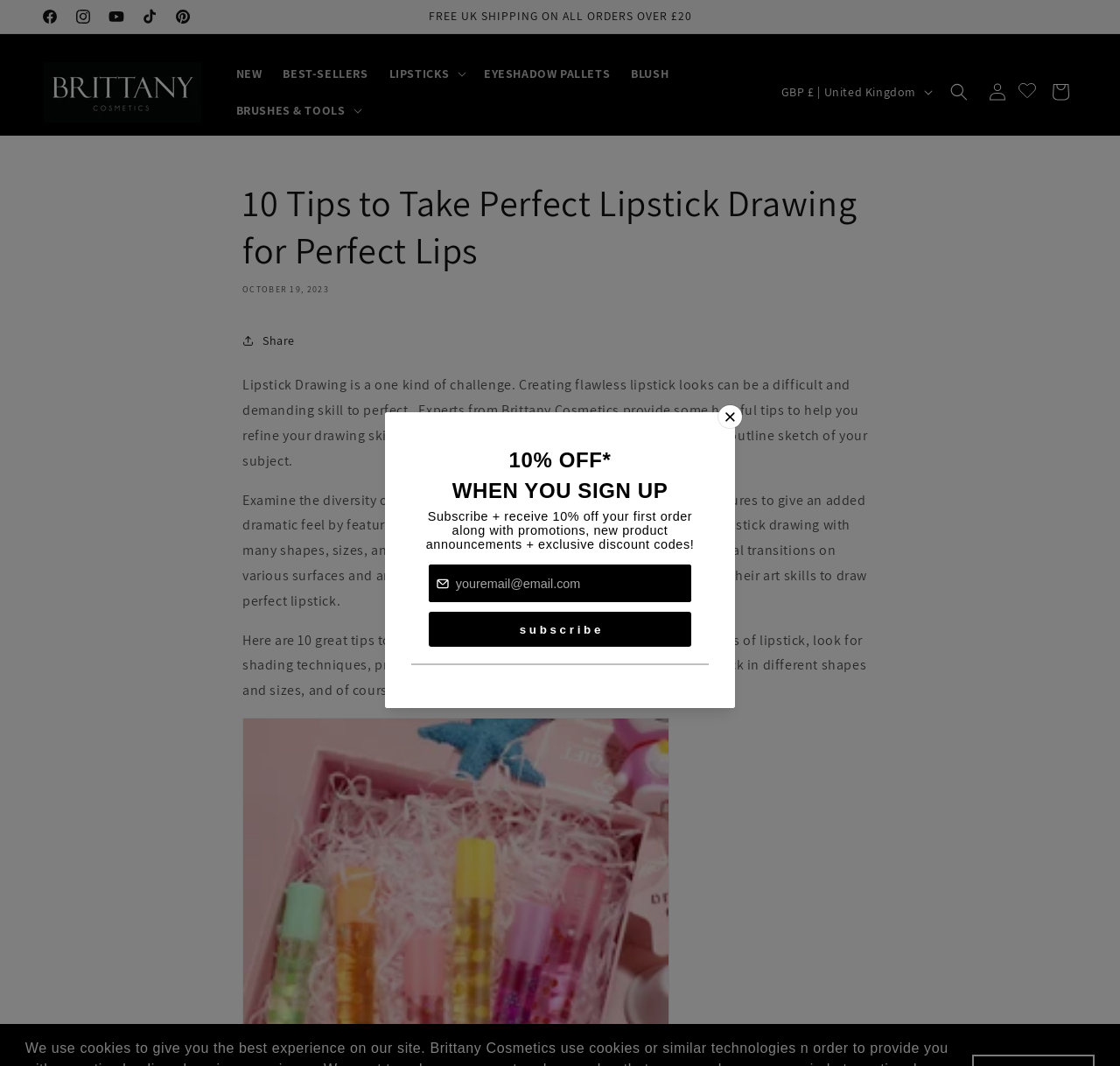Pinpoint the bounding box coordinates of the element that must be clicked to accomplish the following instruction: "Subscribe to newsletter". The coordinates should be in the format of four float numbers between 0 and 1, i.e., [left, top, right, bottom].

[0.383, 0.653, 0.617, 0.686]